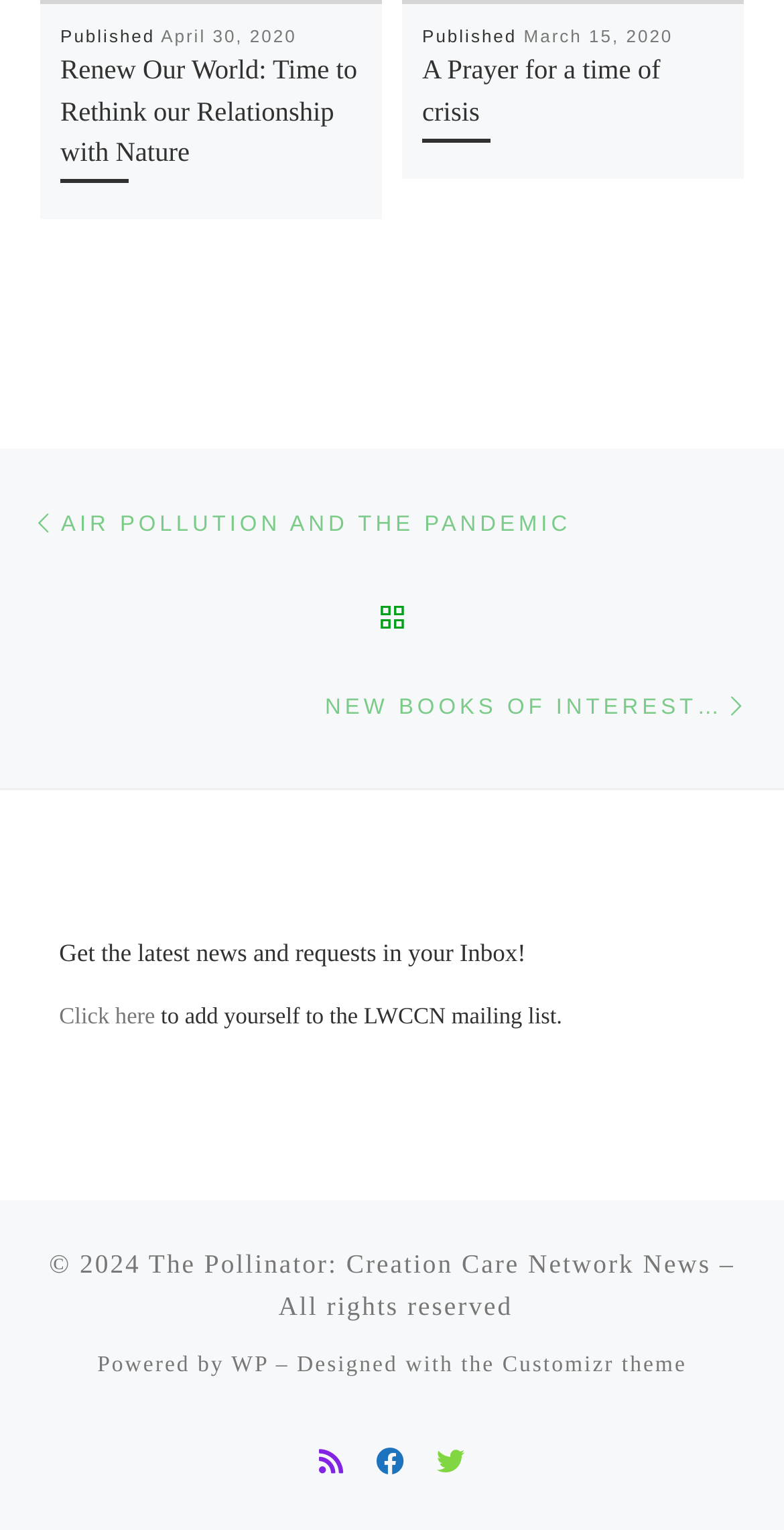Determine the coordinates of the bounding box that should be clicked to complete the instruction: "Browse Skincare categories". The coordinates should be represented by four float numbers between 0 and 1: [left, top, right, bottom].

None